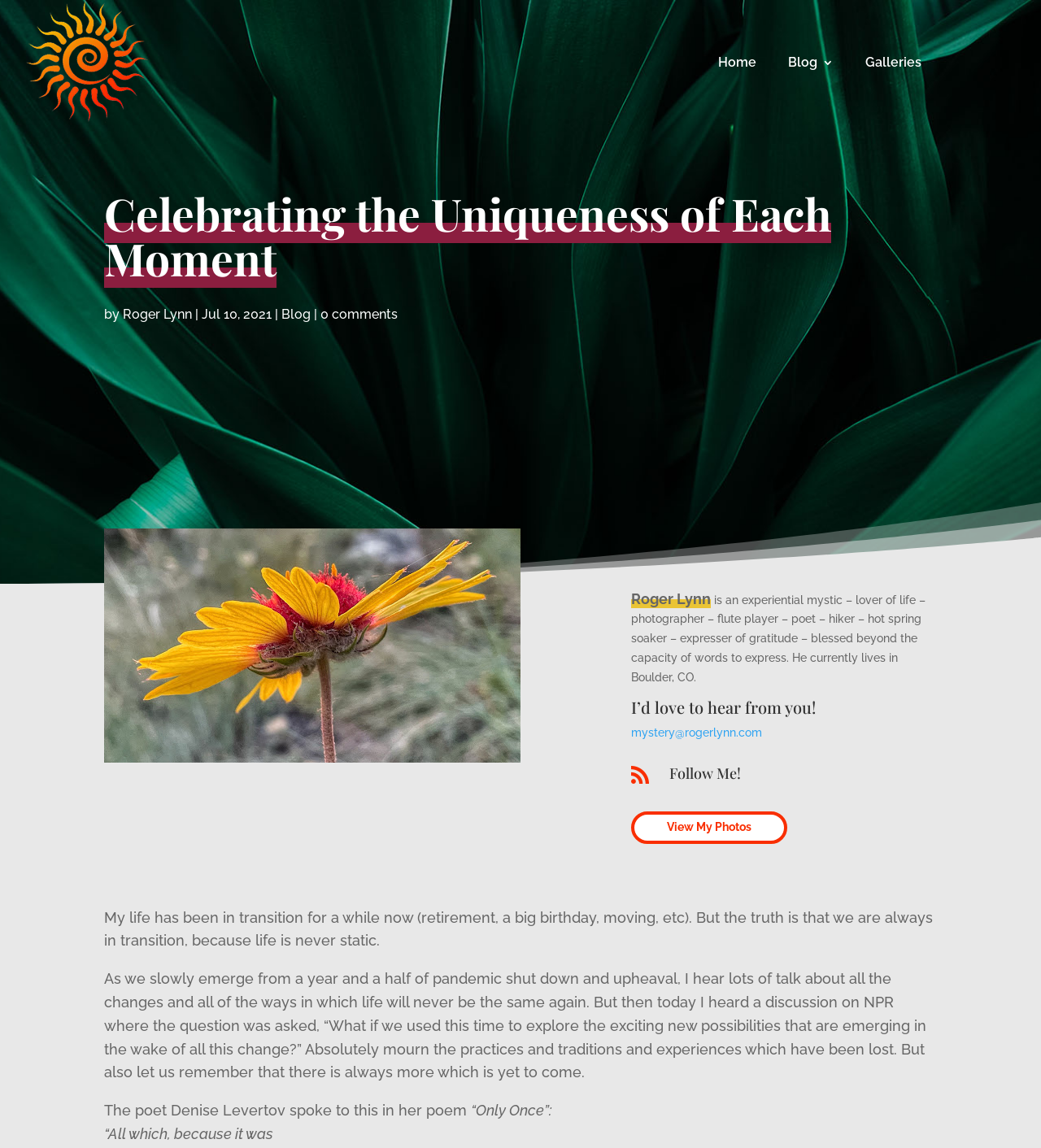Locate the bounding box coordinates of the clickable element to fulfill the following instruction: "Follow Roger Lynn". Provide the coordinates as four float numbers between 0 and 1 in the format [left, top, right, bottom].

[0.643, 0.665, 0.712, 0.682]